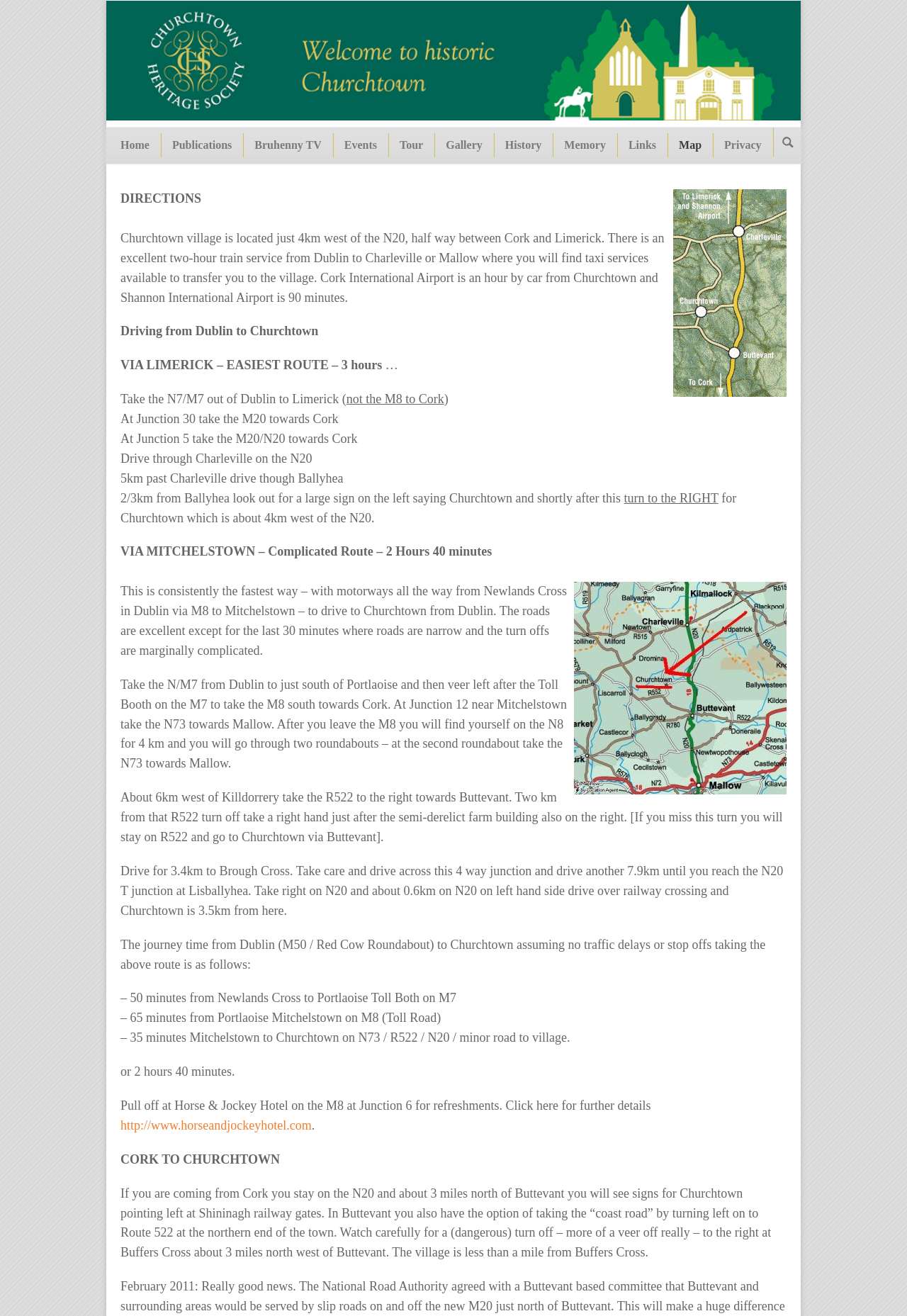Please identify the bounding box coordinates of the element's region that I should click in order to complete the following instruction: "Click the Home link". The bounding box coordinates consist of four float numbers between 0 and 1, i.e., [left, top, right, bottom].

[0.121, 0.101, 0.177, 0.12]